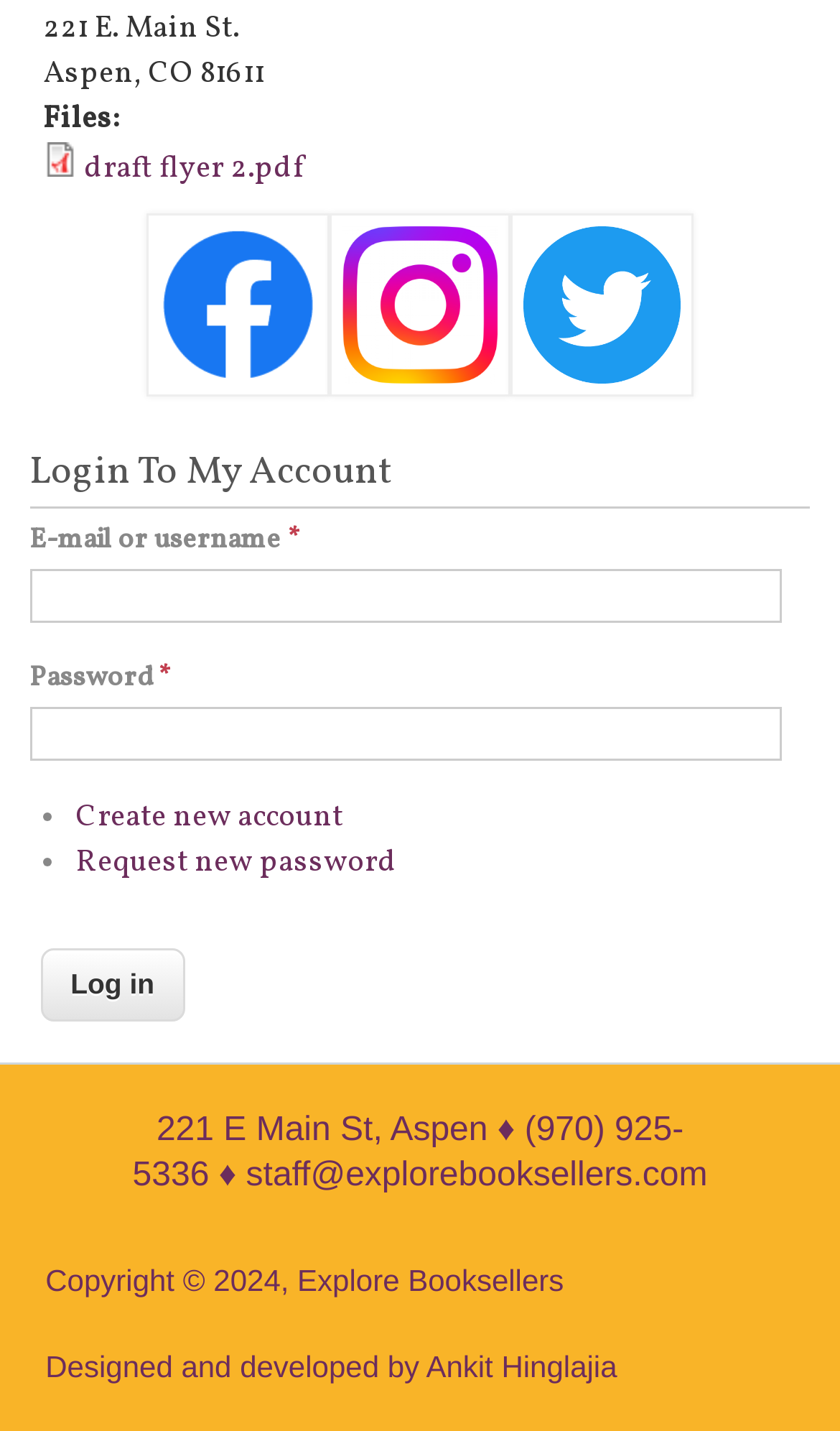Pinpoint the bounding box coordinates of the area that should be clicked to complete the following instruction: "Click Log in". The coordinates must be given as four float numbers between 0 and 1, i.e., [left, top, right, bottom].

[0.048, 0.663, 0.22, 0.714]